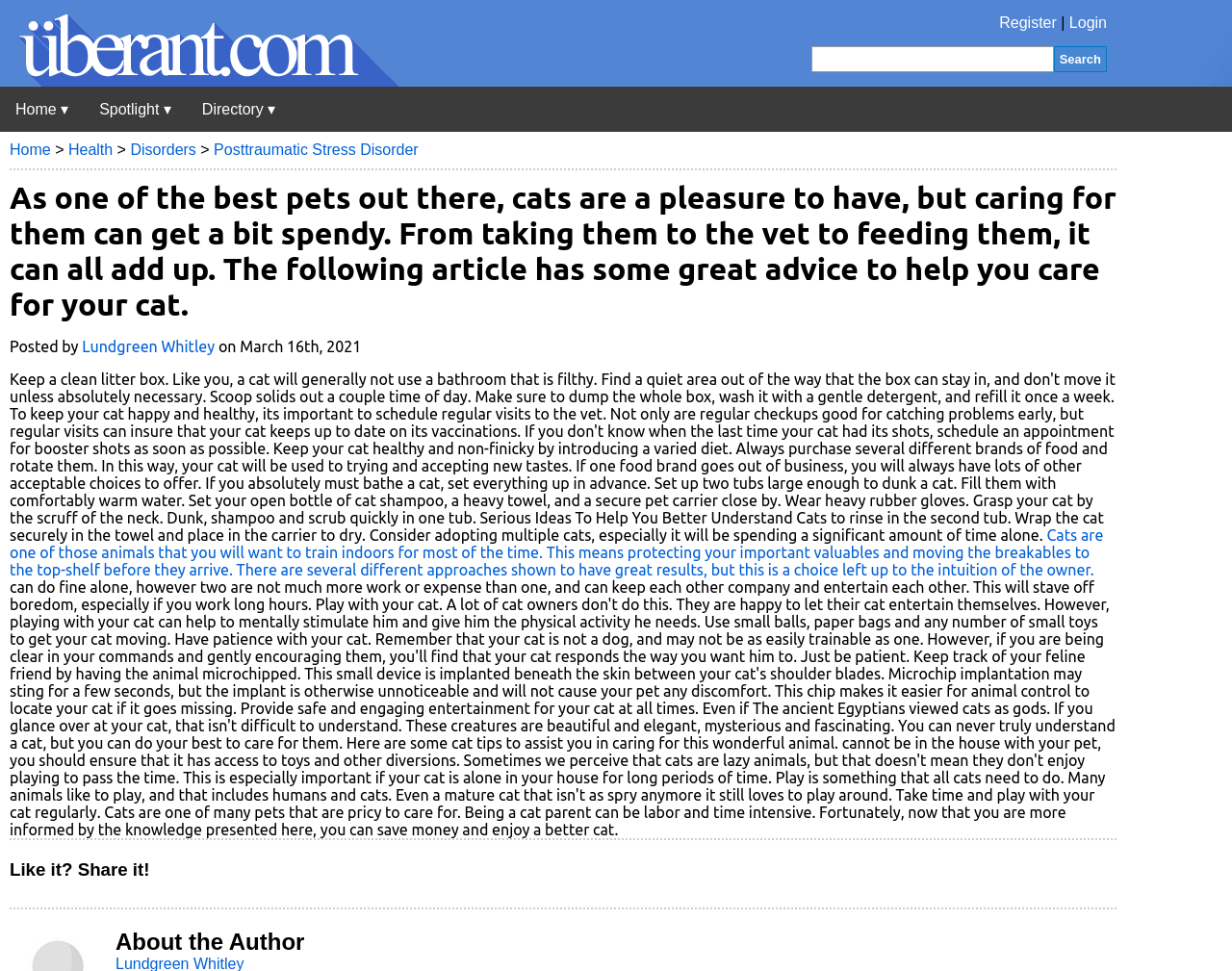Determine the bounding box coordinates for the UI element with the following description: "Directory ▾". The coordinates should be four float numbers between 0 and 1, represented as [left, top, right, bottom].

[0.164, 0.104, 0.224, 0.121]